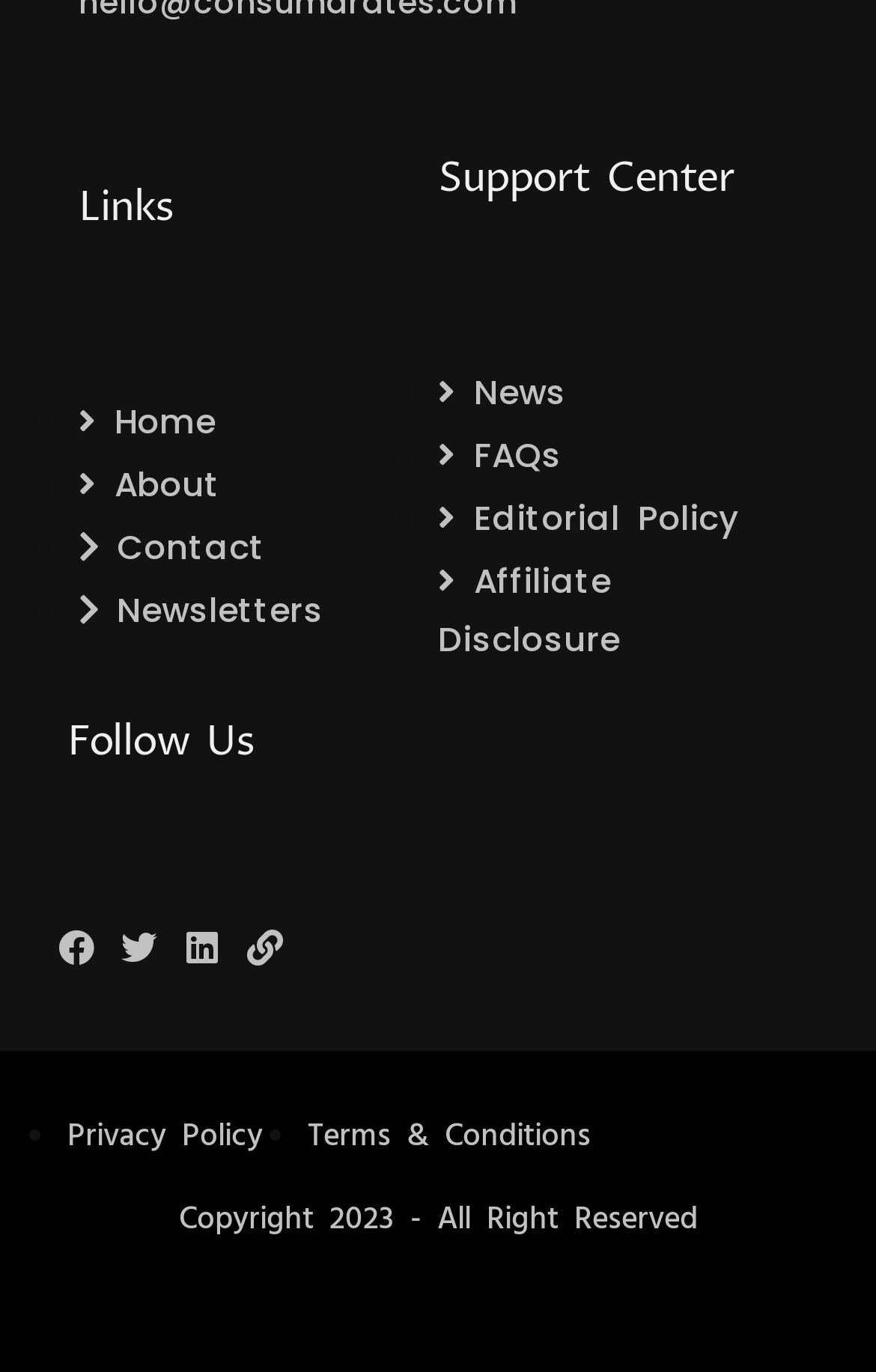Kindly determine the bounding box coordinates for the area that needs to be clicked to execute this instruction: "read about editorial policy".

[0.5, 0.361, 0.844, 0.395]